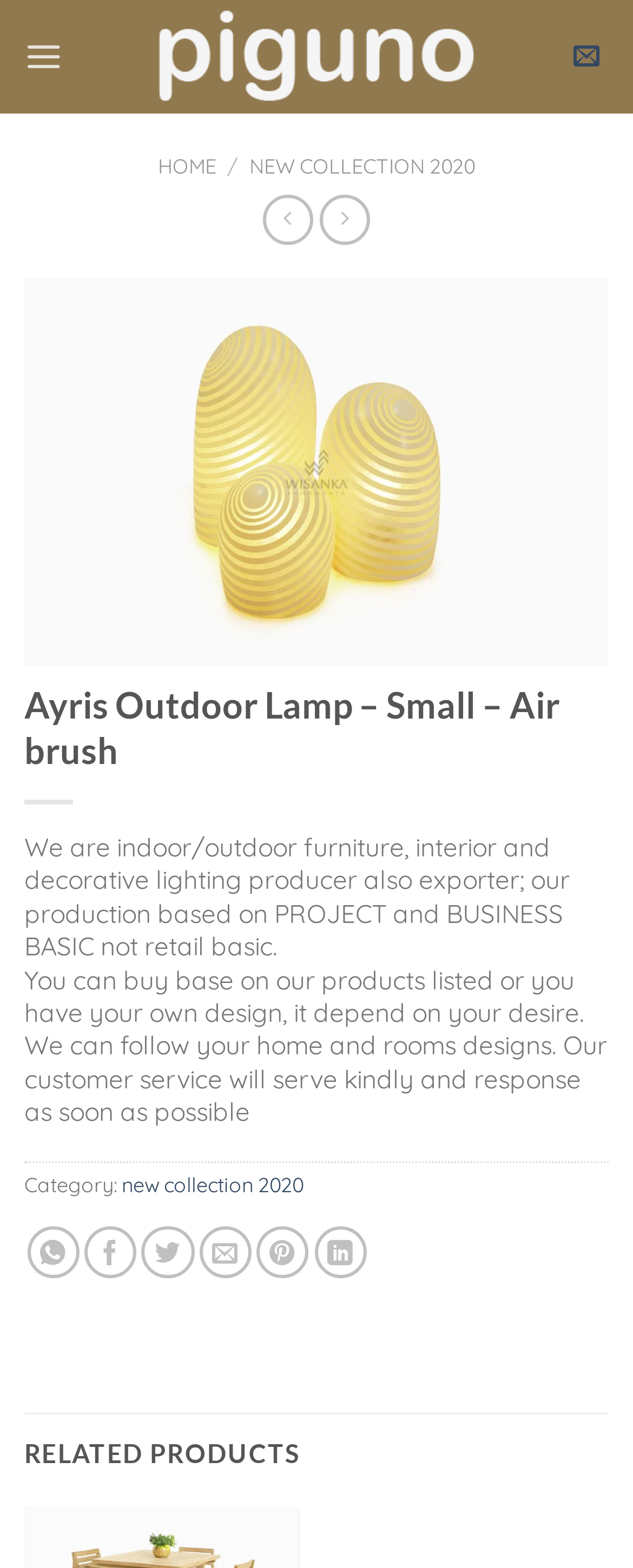Please pinpoint the bounding box coordinates for the region I should click to adhere to this instruction: "Visit Facebook page".

None